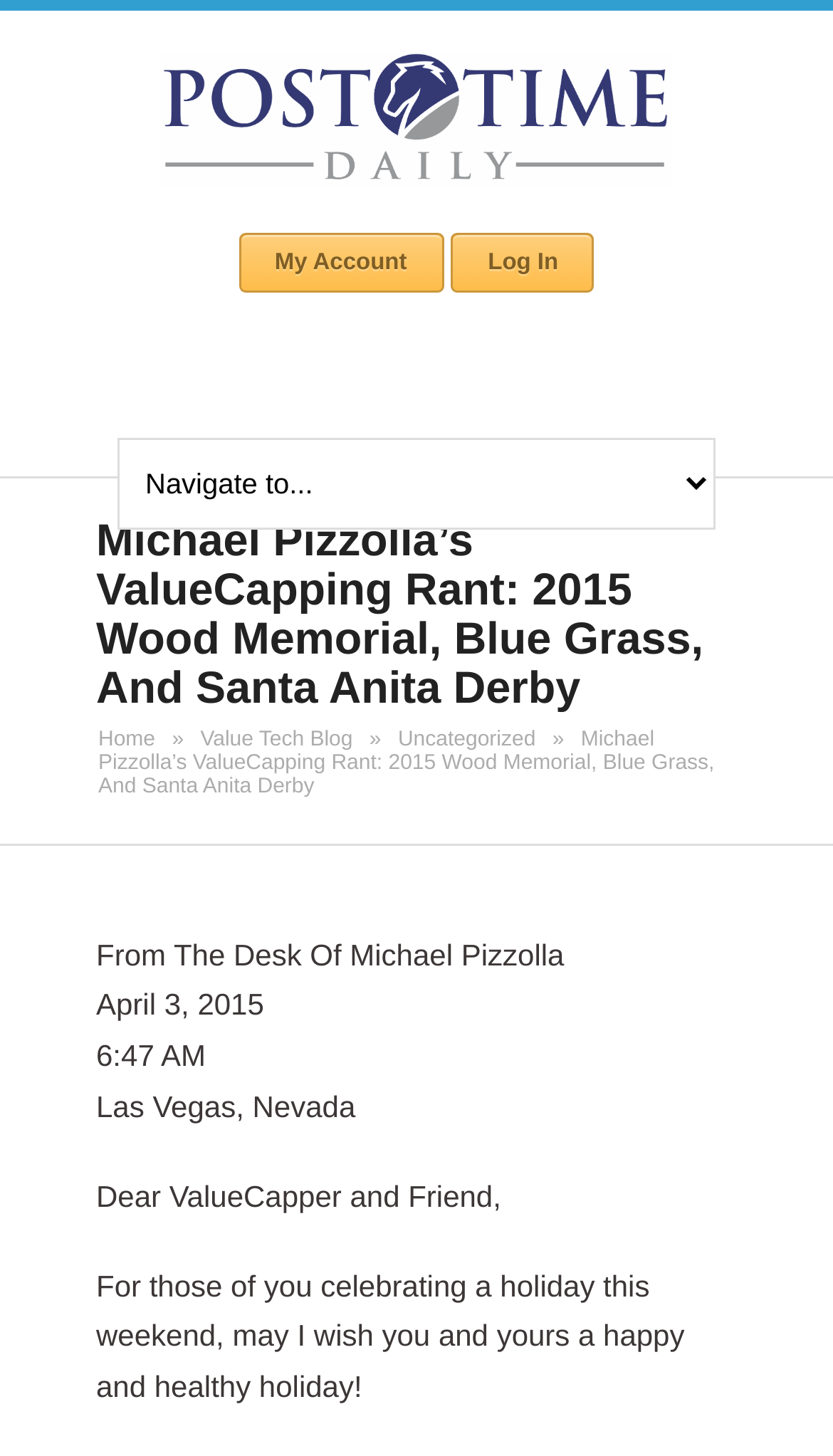What is the name of the blog?
Relying on the image, give a concise answer in one word or a brief phrase.

Value Tech Blog